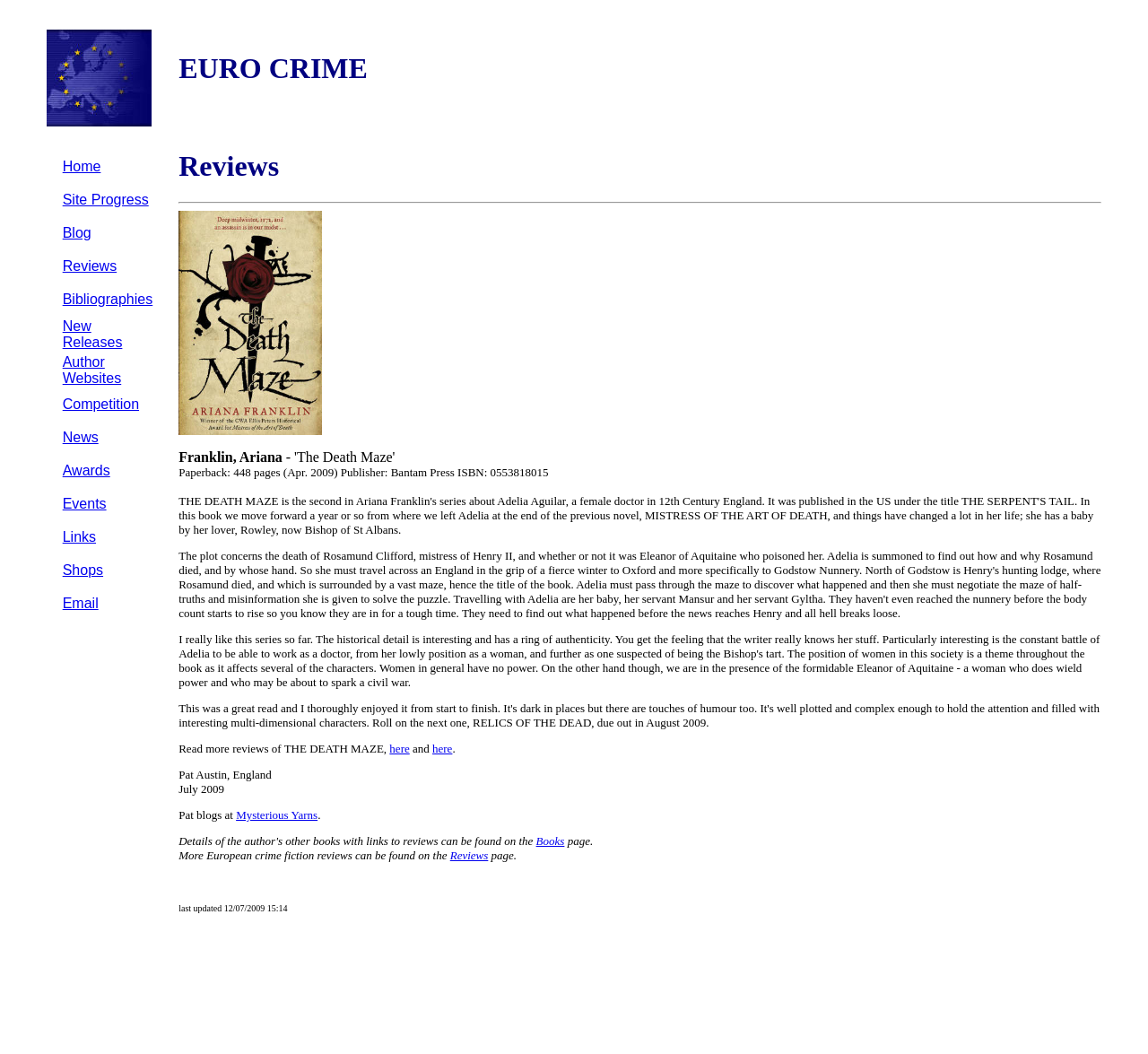Predict the bounding box of the UI element based on the description: "Links". The coordinates should be four float numbers between 0 and 1, formatted as [left, top, right, bottom].

[0.054, 0.502, 0.084, 0.517]